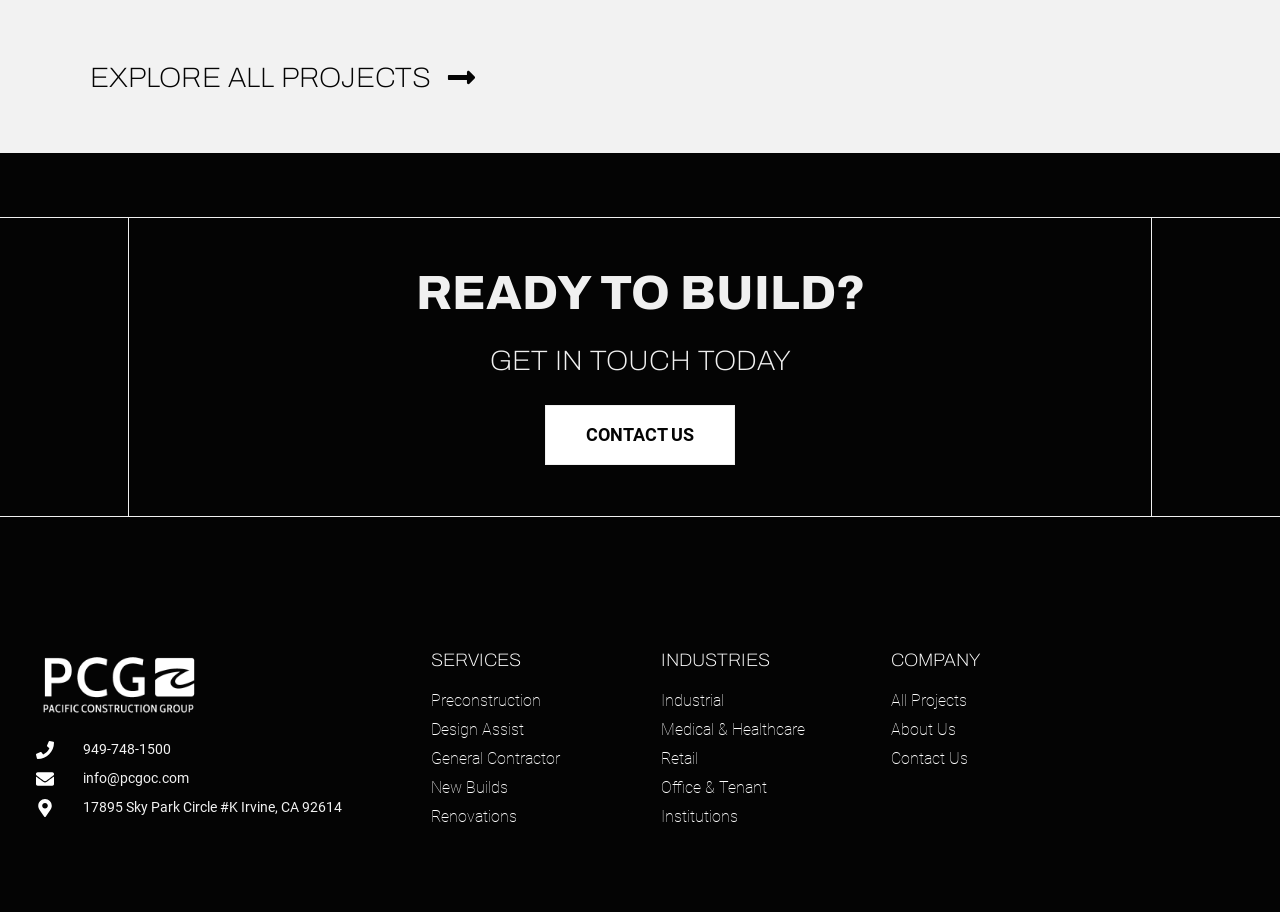What is the company's phone number?
Using the screenshot, give a one-word or short phrase answer.

949-748-1500